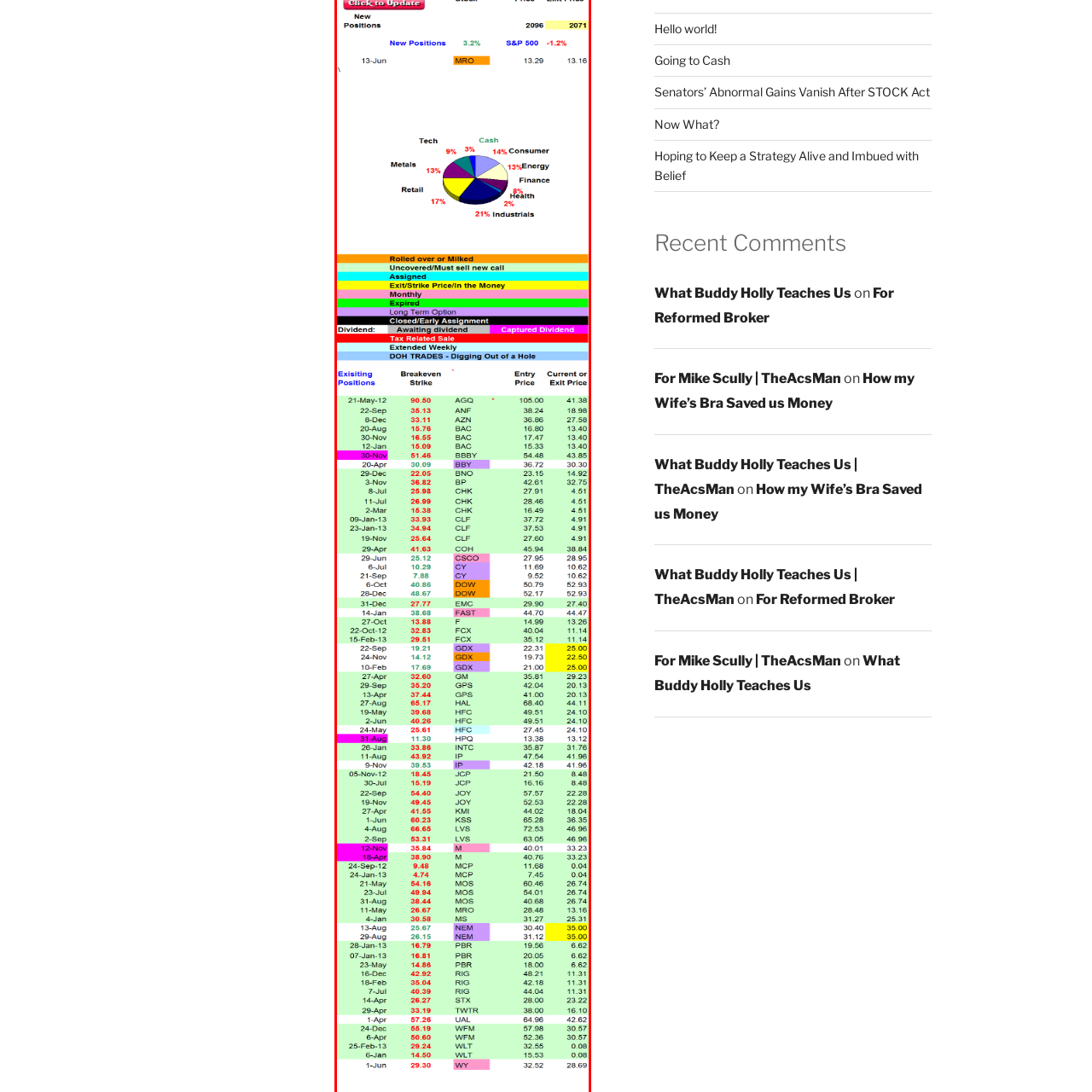What is the decline of S&P 500?
Check the image inside the red bounding box and provide your answer in a single word or short phrase.

1.2%